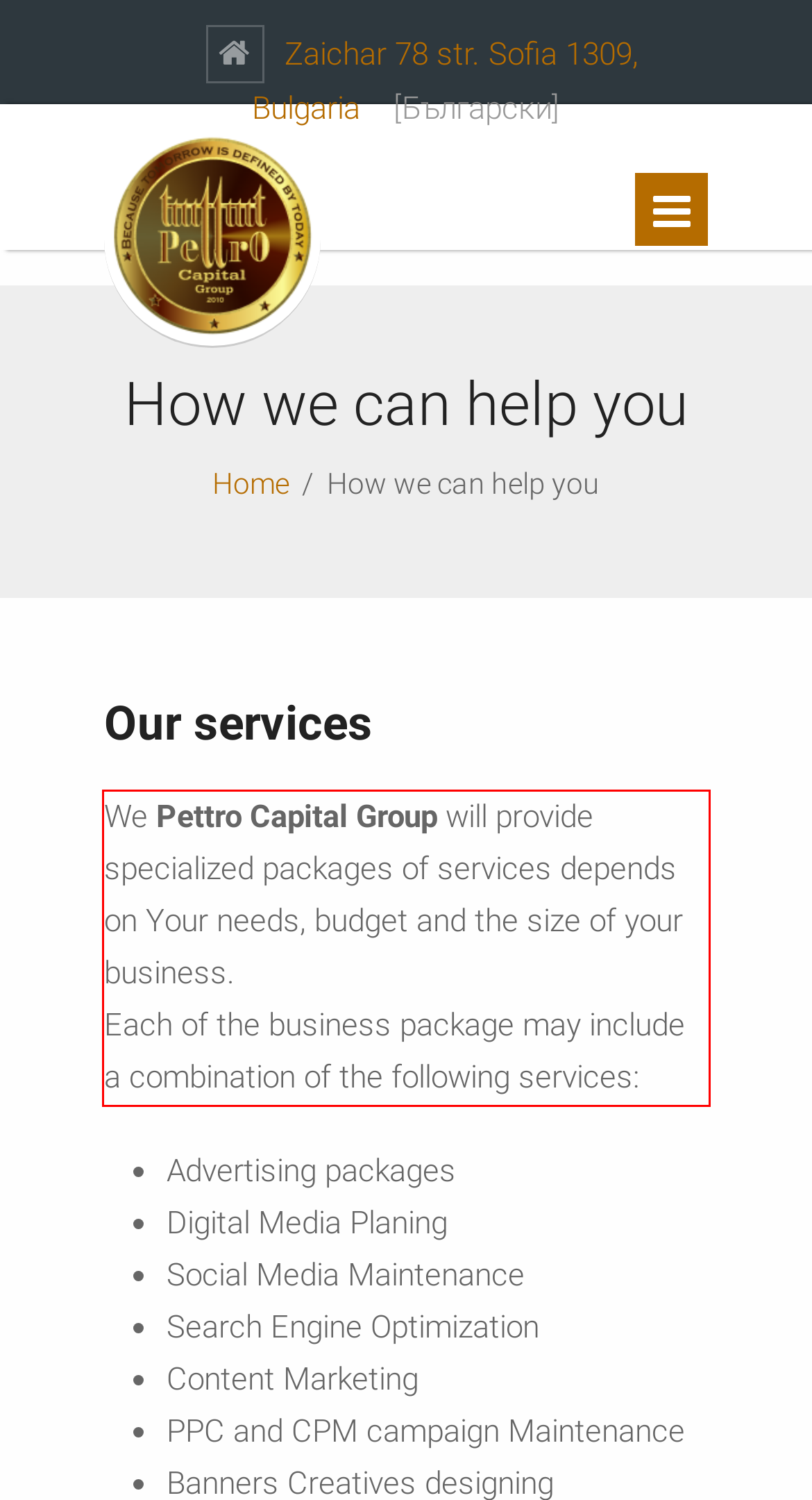Analyze the red bounding box in the provided webpage screenshot and generate the text content contained within.

We Pettro Capital Group will provide specialized packages of services depends on Your needs, budget and the size of your business. Each of the business package may include a combination of the following services: